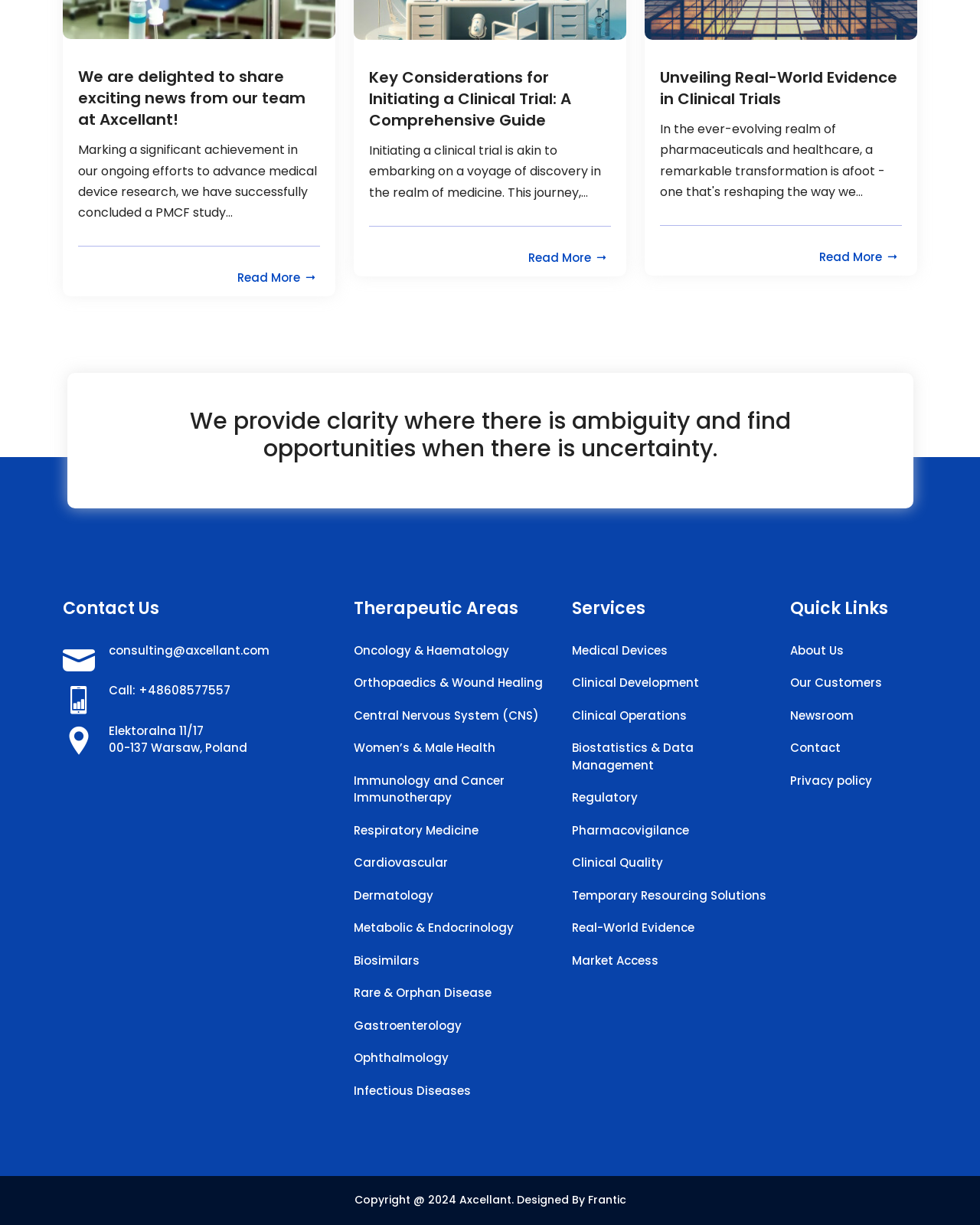Respond to the following query with just one word or a short phrase: 
What is the company name mentioned on the webpage?

Axcellant